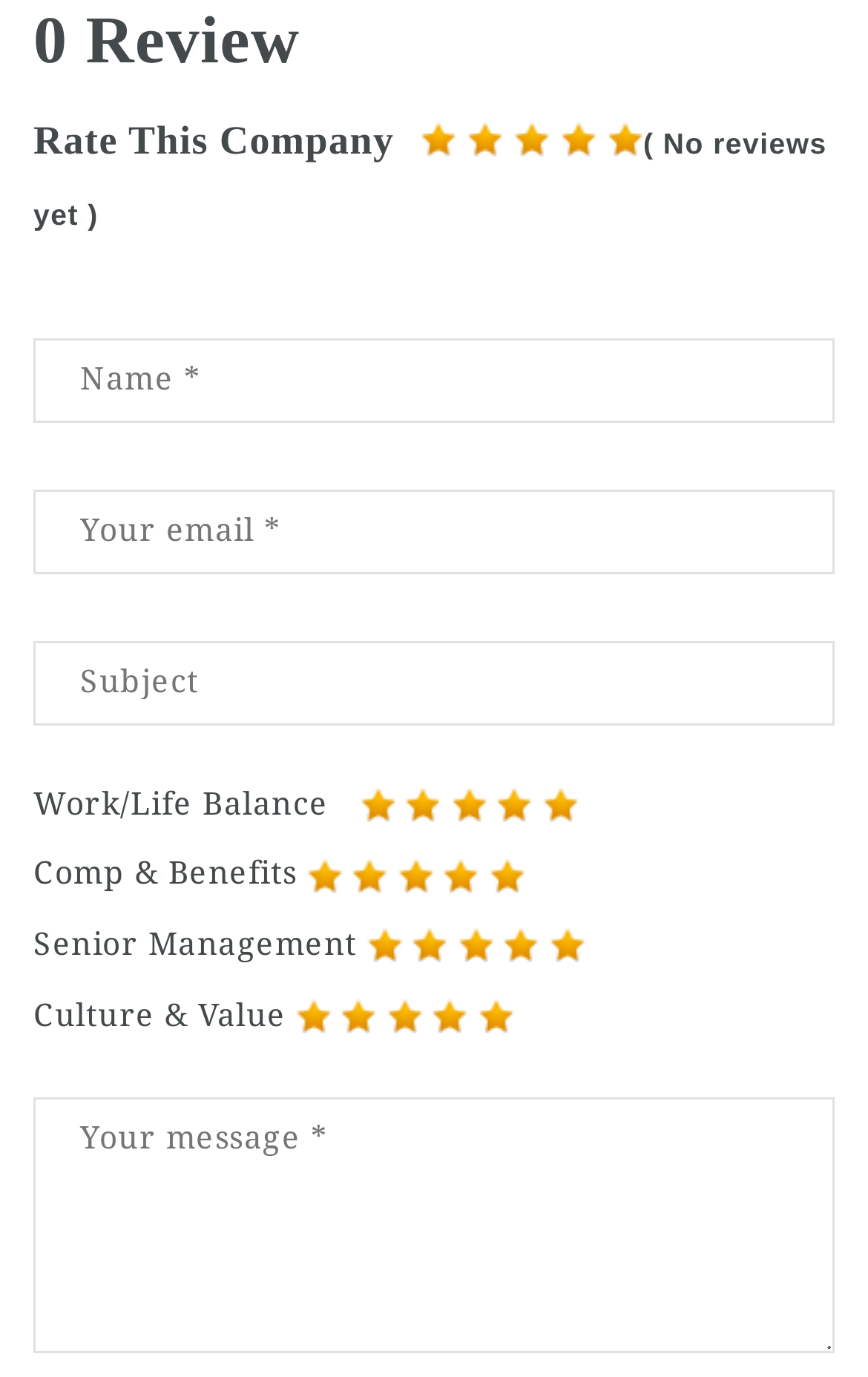Analyze the image and answer the question with as much detail as possible: 
What is the current rating status?

The webpage indicates that there are no reviews yet, as stated in the text '( No reviews yet )' next to the rating options.